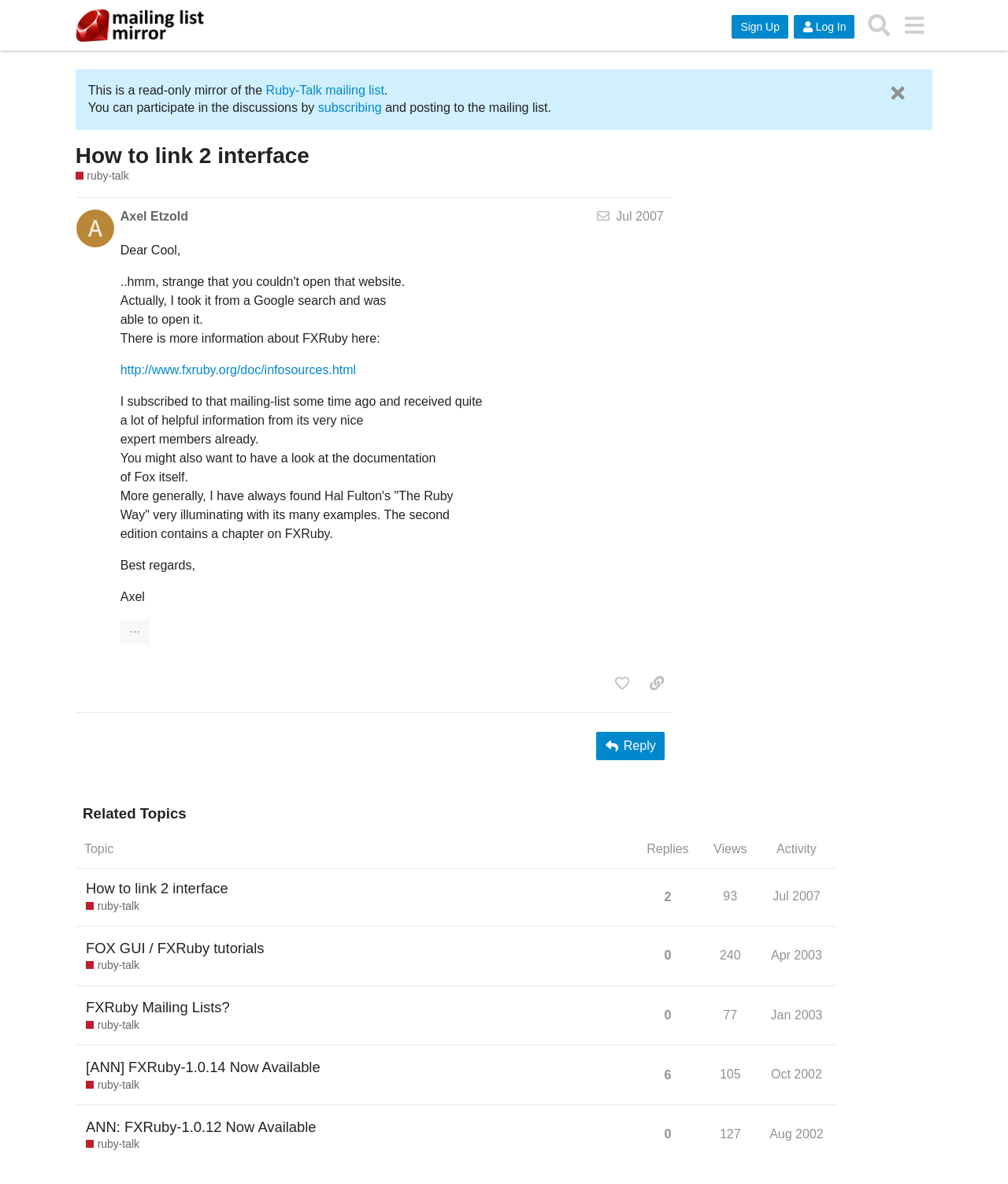Can you pinpoint the bounding box coordinates for the clickable element required for this instruction: "Click the 'Message Us' link"? The coordinates should be four float numbers between 0 and 1, i.e., [left, top, right, bottom].

None